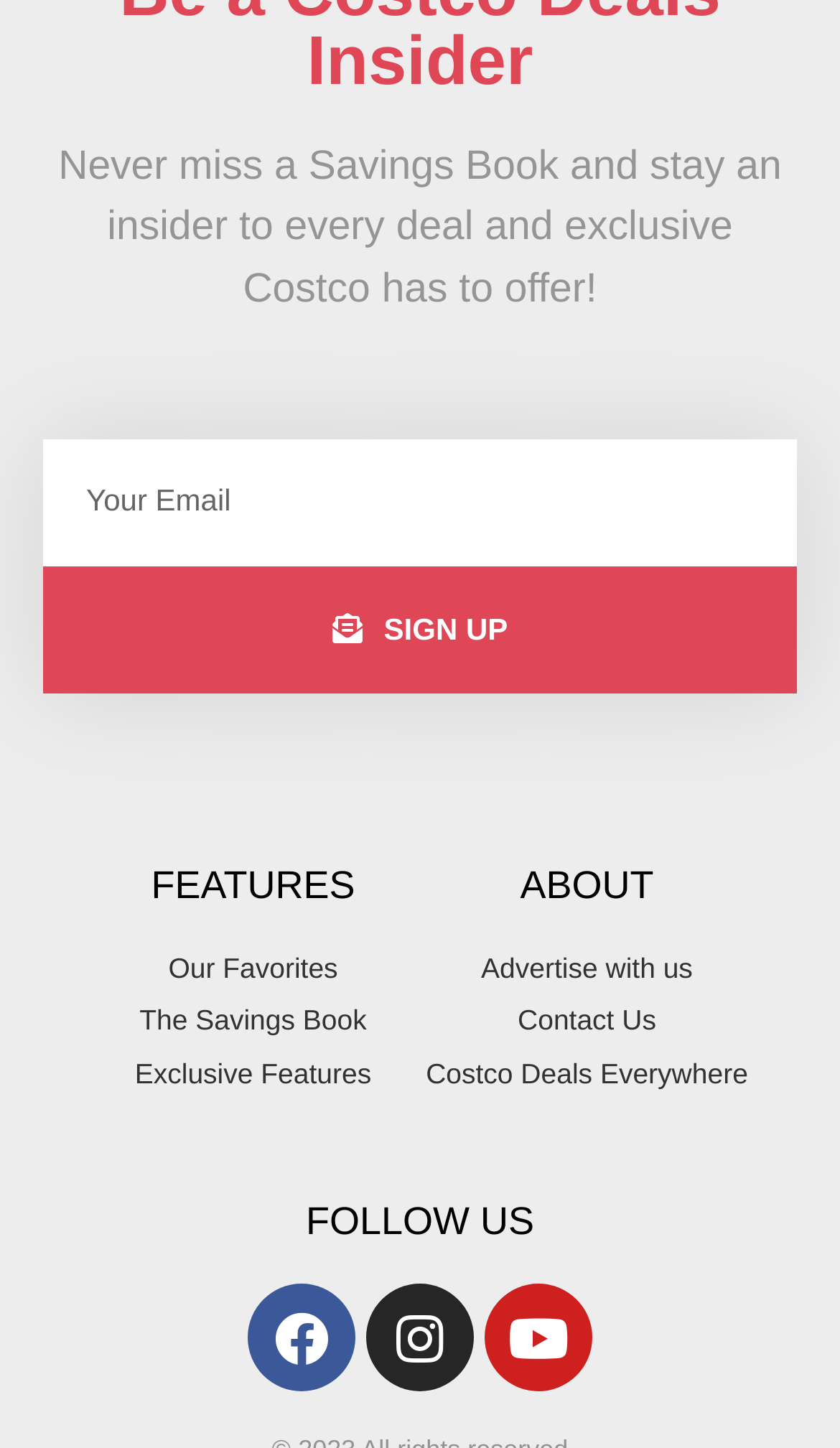What is the name of the company?
Based on the visual, give a brief answer using one word or a short phrase.

Costco